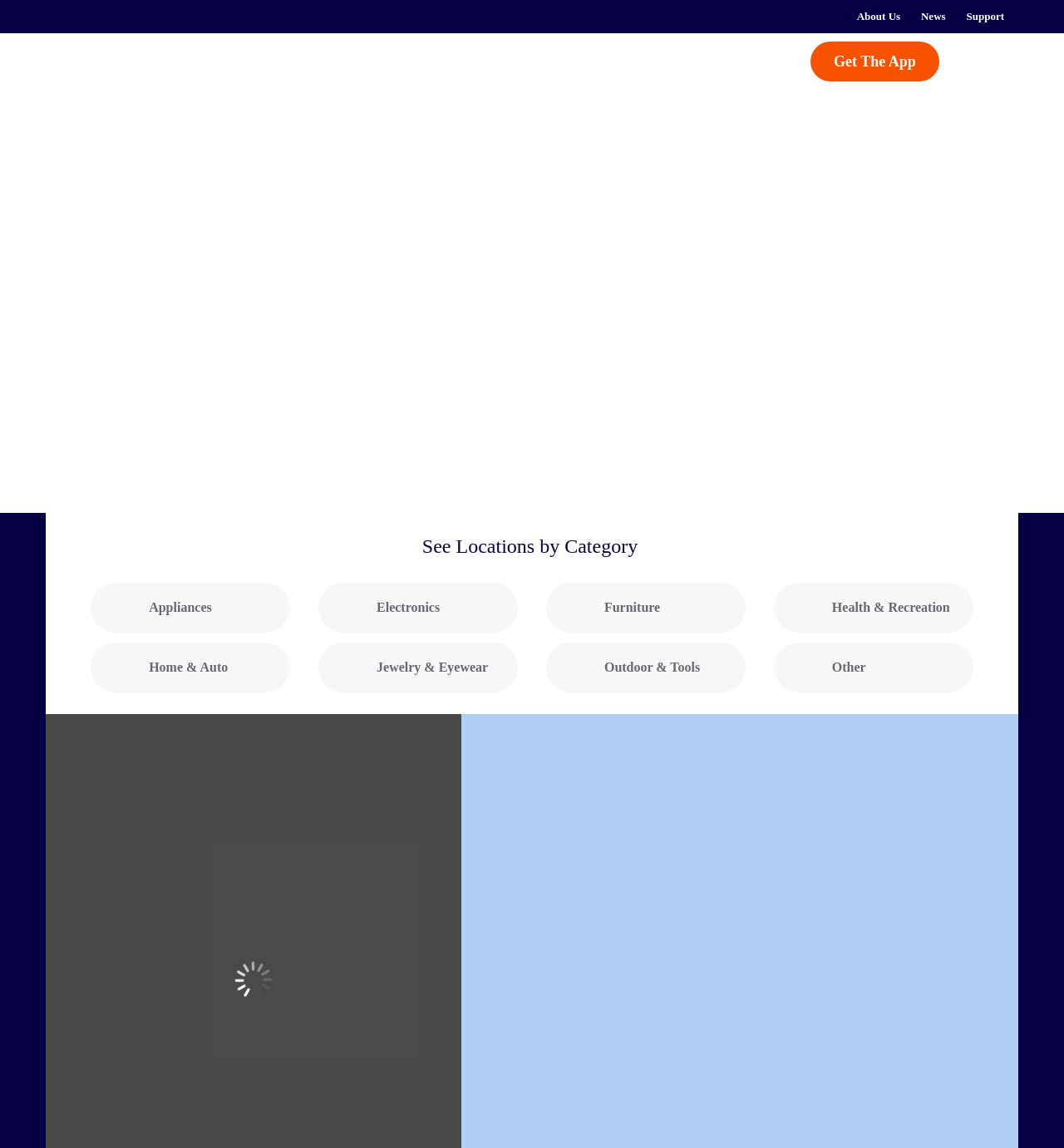Please determine the bounding box coordinates of the area that needs to be clicked to complete this task: 'Learn how it works'. The coordinates must be four float numbers between 0 and 1, formatted as [left, top, right, bottom].

[0.207, 0.029, 0.367, 0.076]